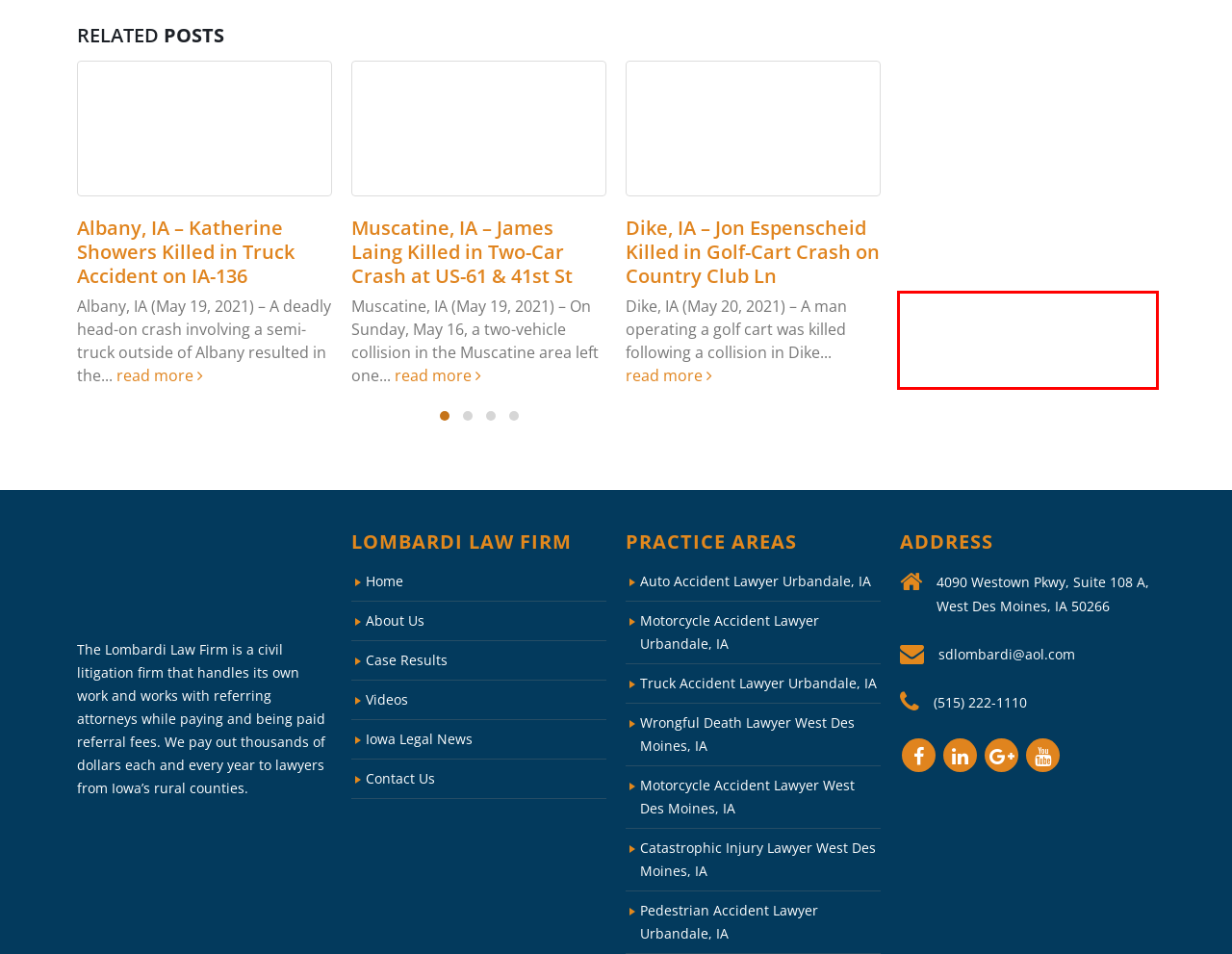Given a webpage screenshot, identify the text inside the red bounding box using OCR and extract it.

Dike, IA (May 20, 2021) – A man operating a golf cart was killed following a collision in Dike... read more